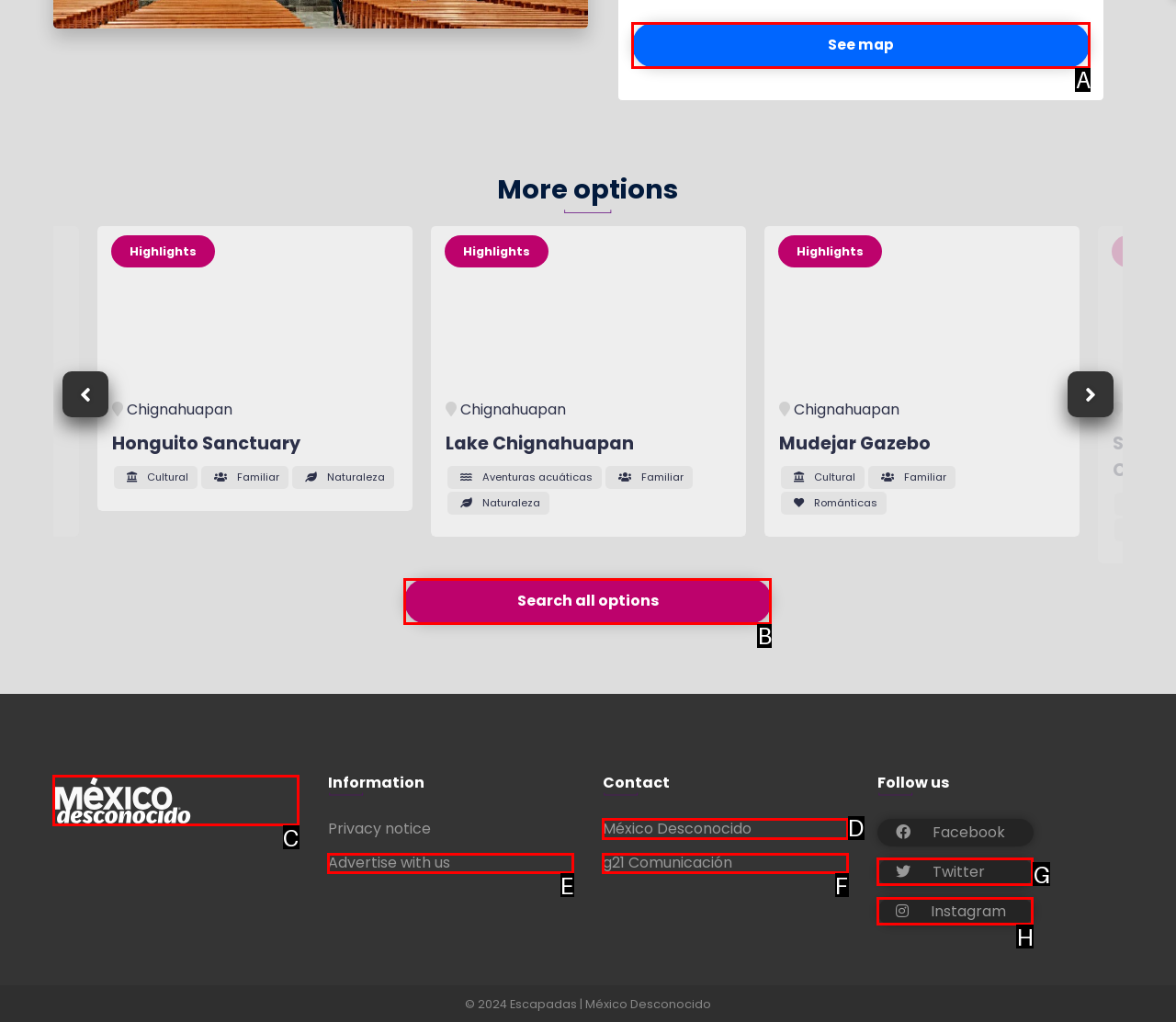Which option should I select to accomplish the task: Click See map? Respond with the corresponding letter from the given choices.

A